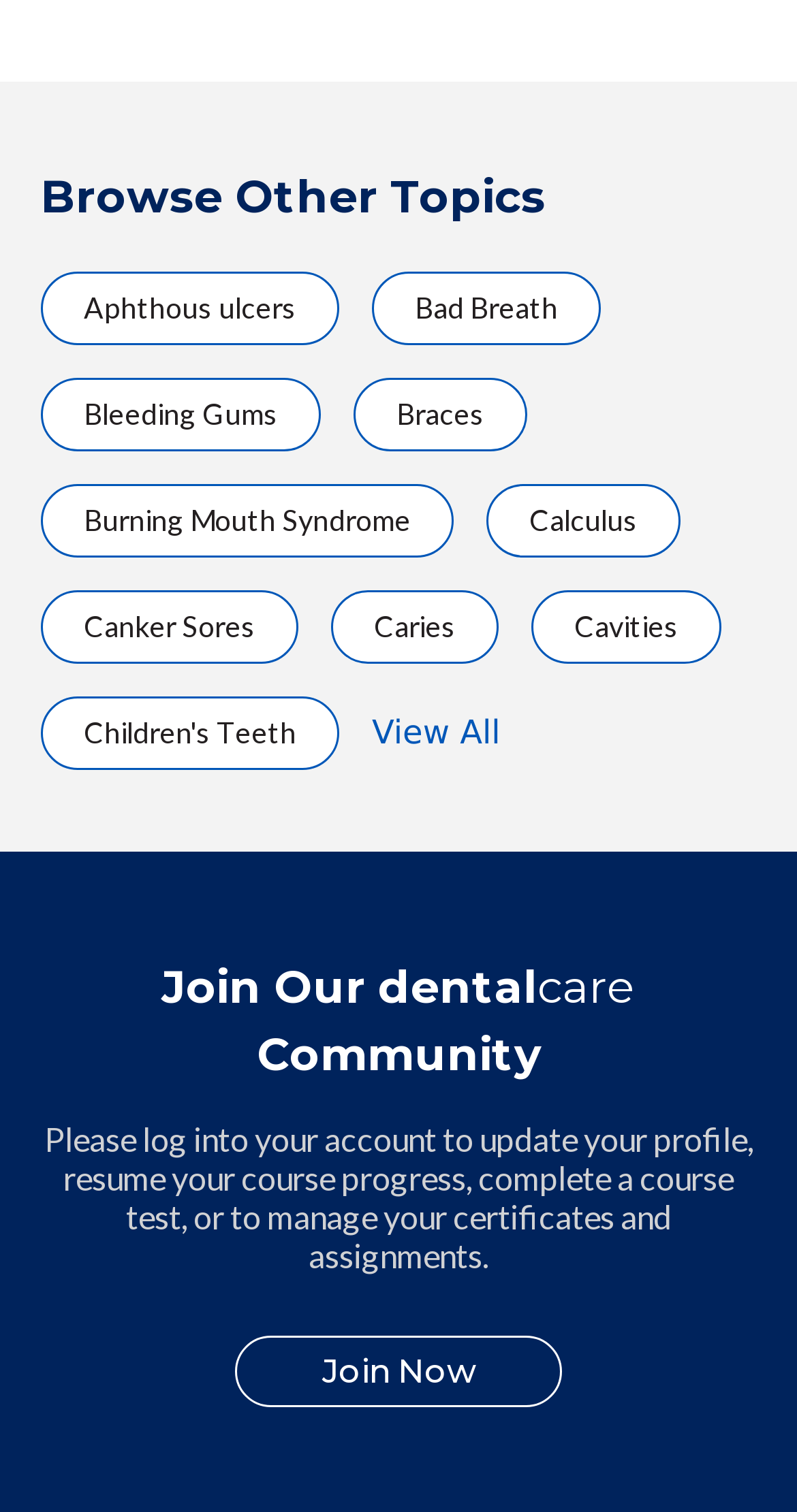Refer to the image and offer a detailed explanation in response to the question: What is the purpose of the 'View All' link?

I found a link called 'View All' under the 'Browse Other Topics' heading, which suggests that it is for viewing all dental topics, possibly including those not listed on the current page.